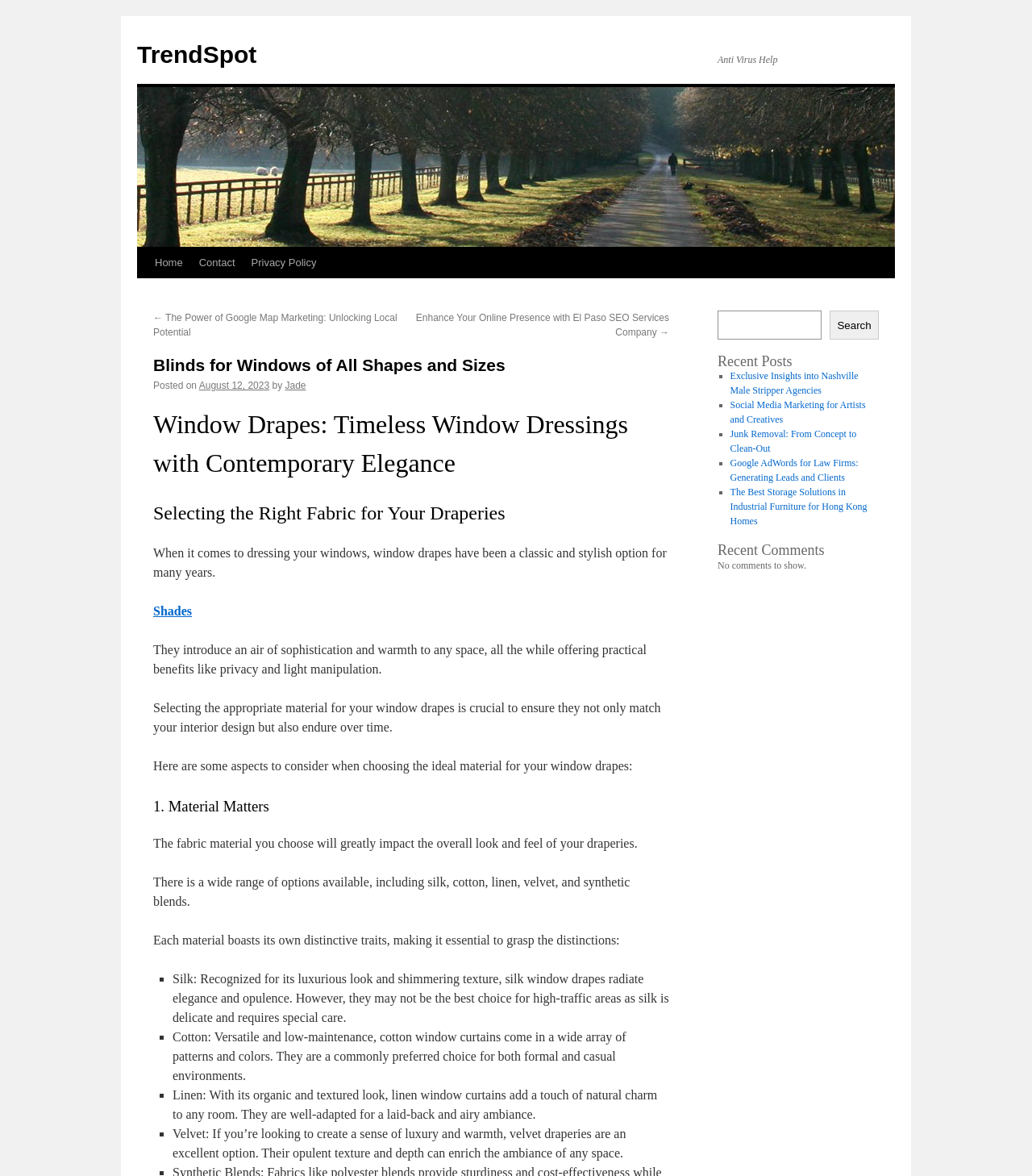Provide the bounding box for the UI element matching this description: "Home".

[0.142, 0.211, 0.185, 0.237]